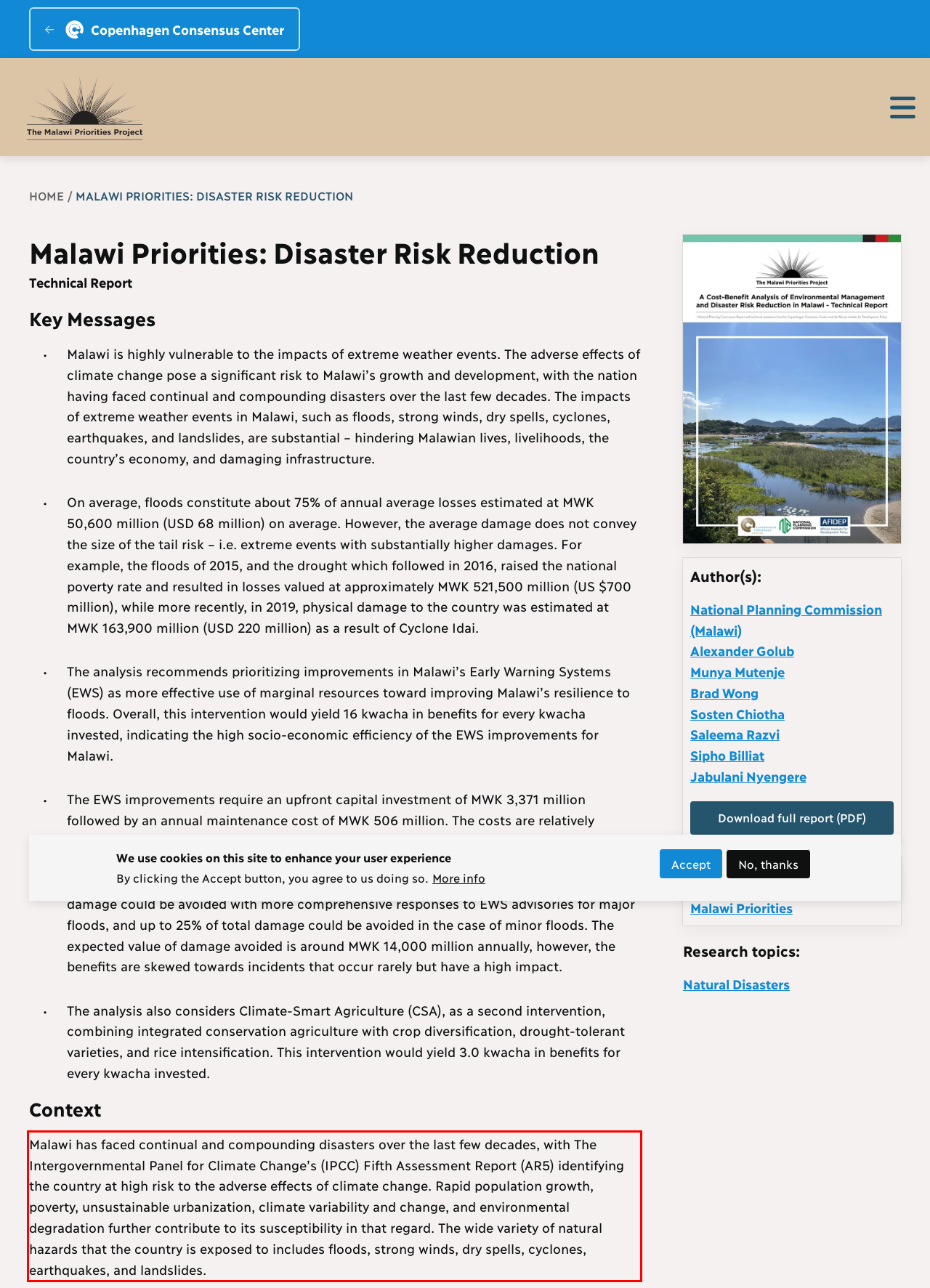Examine the webpage screenshot, find the red bounding box, and extract the text content within this marked area.

Malawi has faced continual and compounding disasters over the last few decades, with The Intergovernmental Panel for Climate Change’s (IPCC) Fifth Assessment Report (AR5) identifying the country at high risk to the adverse effects of climate change. Rapid population growth, poverty, unsustainable urbanization, climate variability and change, and environmental degradation further contribute to its susceptibility in that regard. The wide variety of natural hazards that the country is exposed to includes floods, strong winds, dry spells, cyclones, earthquakes, and landslides.